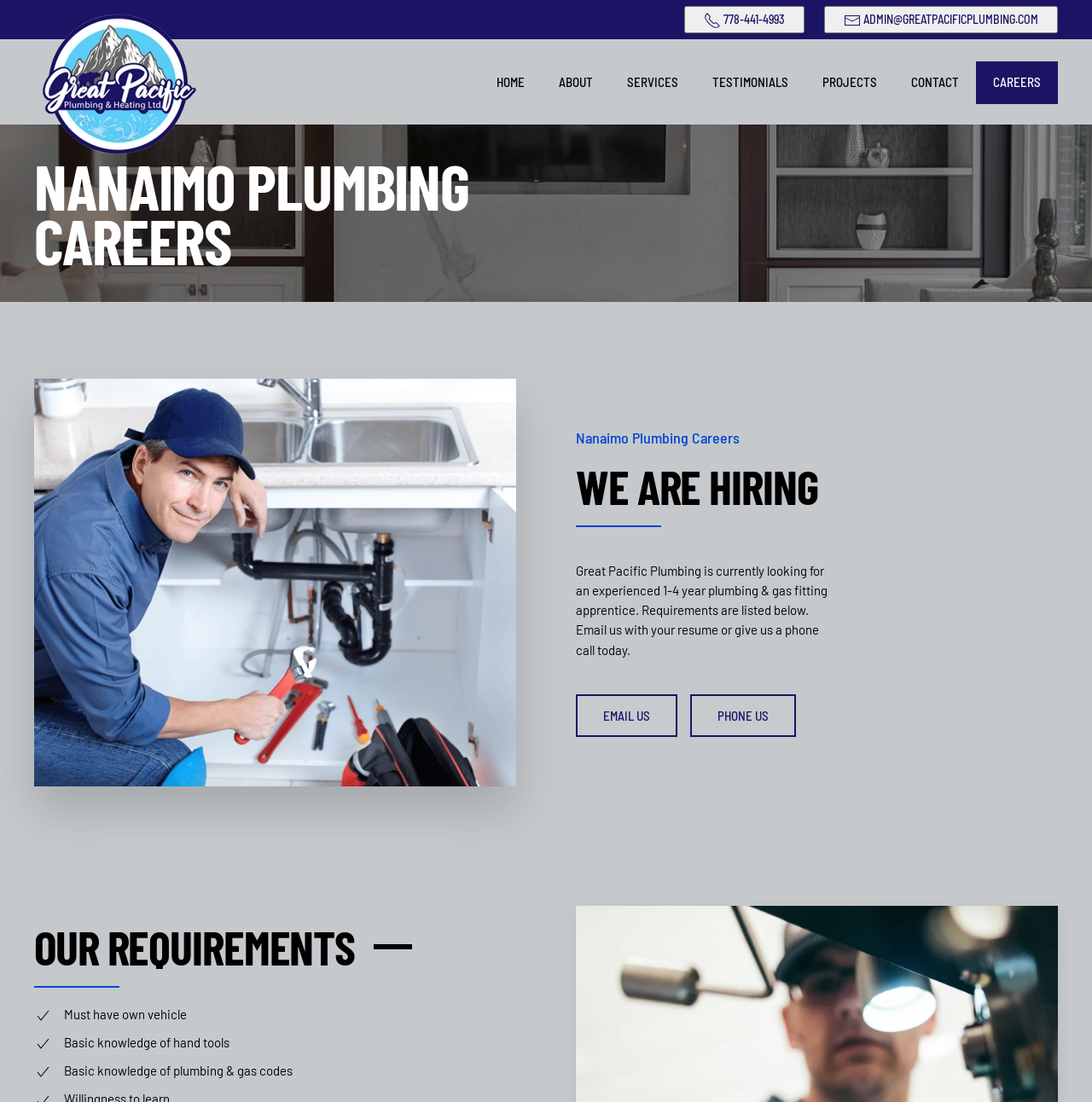Find the bounding box coordinates of the clickable area that will achieve the following instruction: "Email the company".

[0.755, 0.005, 0.969, 0.03]